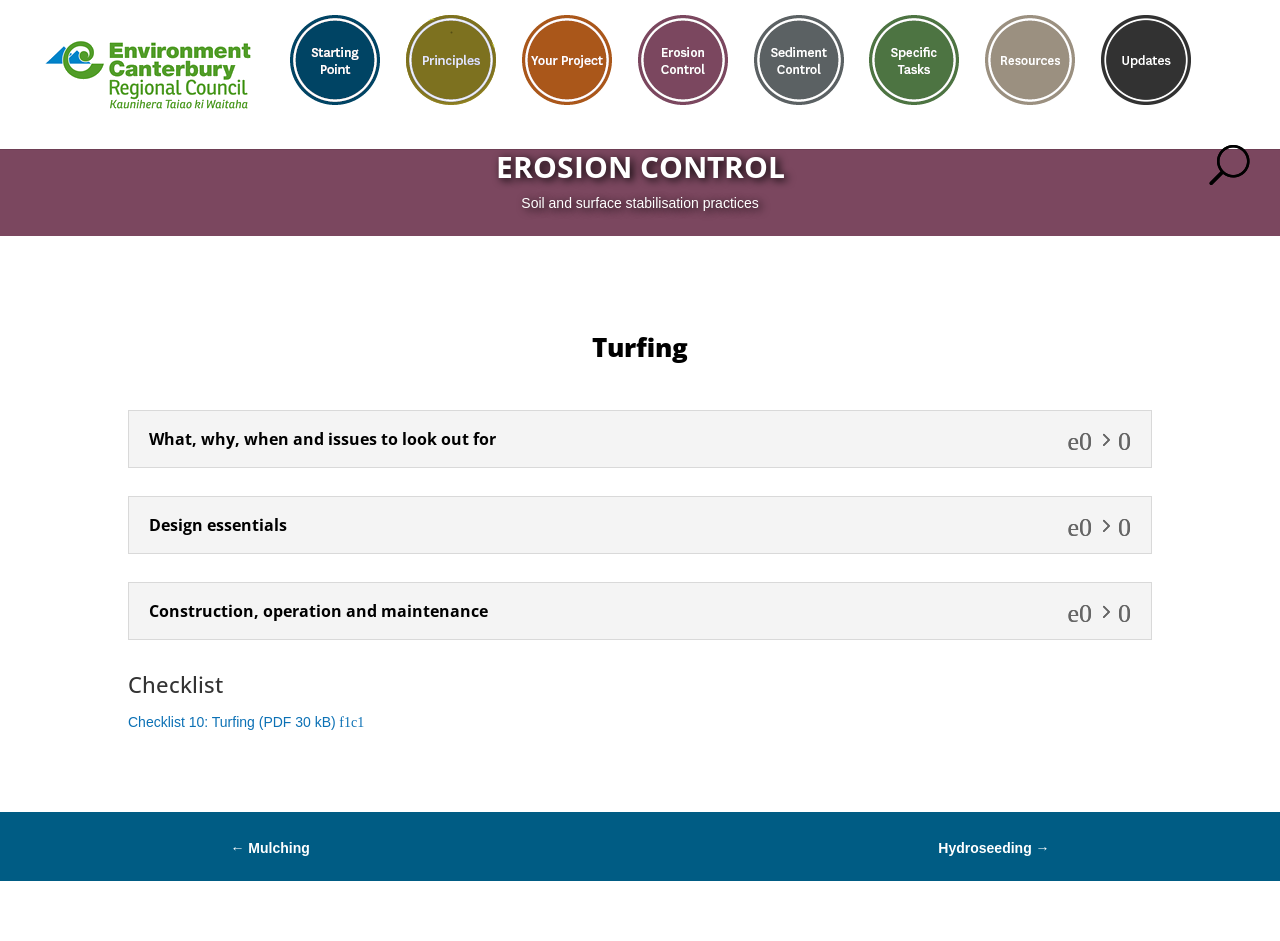Locate the bounding box coordinates of the element that needs to be clicked to carry out the instruction: "Navigate to Mulching". The coordinates should be given as four float numbers ranging from 0 to 1, i.e., [left, top, right, bottom].

[0.18, 0.892, 0.242, 0.909]